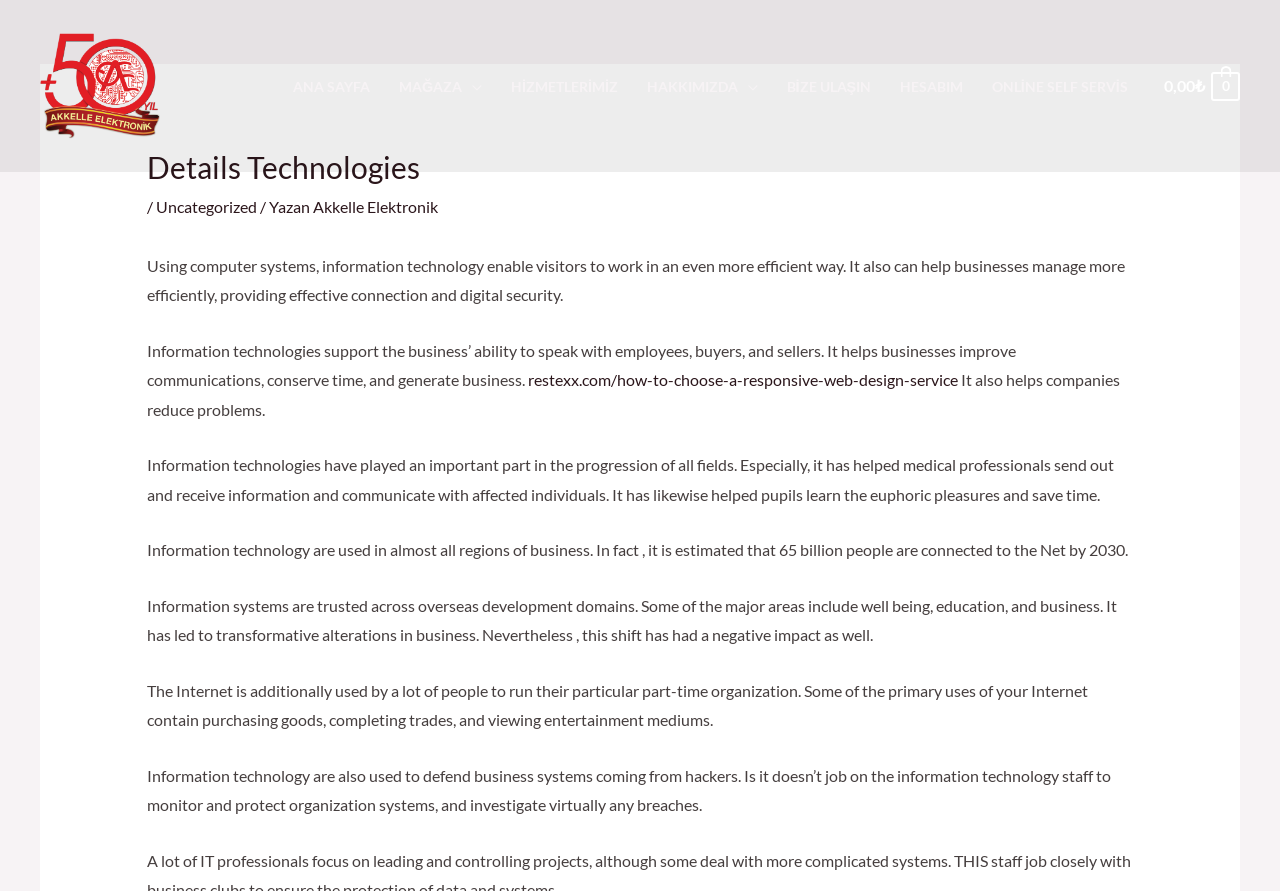Locate the bounding box coordinates of the area to click to fulfill this instruction: "Navigate to About us". The bounding box should be presented as four float numbers between 0 and 1, in the order [left, top, right, bottom].

None